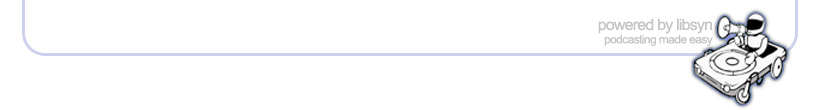Provide a thorough description of the image presented.

The image features a stylish graphic footer for a podcasting platform, showcasing the phrase "powered by Libsyn," which emphasizes its role in facilitating easy podcast hosting and distribution. Accompanying this text is a whimsical illustration of a robot manipulating a turntable, symbolizing creativity and modern technology in podcast production. The sophisticated design element in muted tones conveys a sense of professionalism and innovation, appealing to content creators looking for reliable podcasting solutions. This footer is likely used to reinforce the brand identity and highlight the seamless experience Libsyn offers to podcasters.